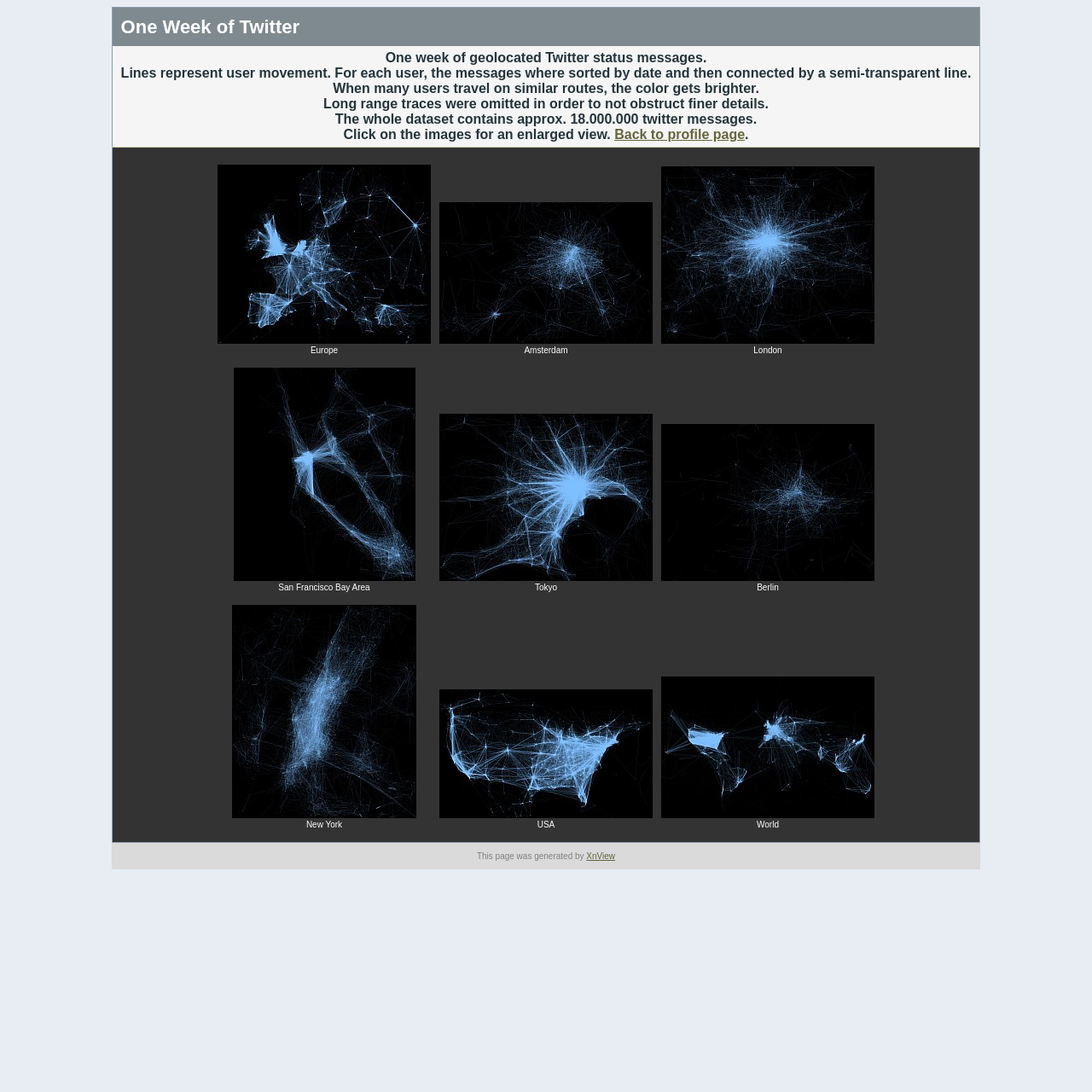Identify the bounding box for the described UI element. Provide the coordinates in (top-left x, top-left y, bottom-right x, bottom-right y) format with values ranging from 0 to 1: buy hemp oil walmart

None